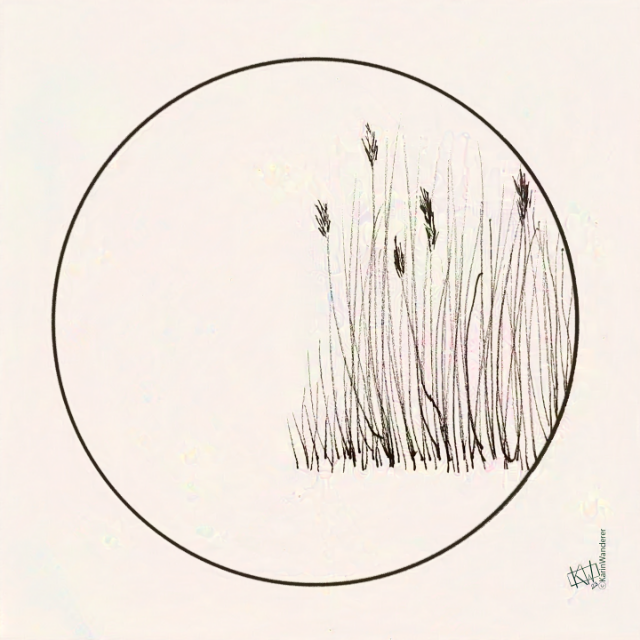What is the subject of the drawing?
From the image, respond using a single word or phrase.

Reeds